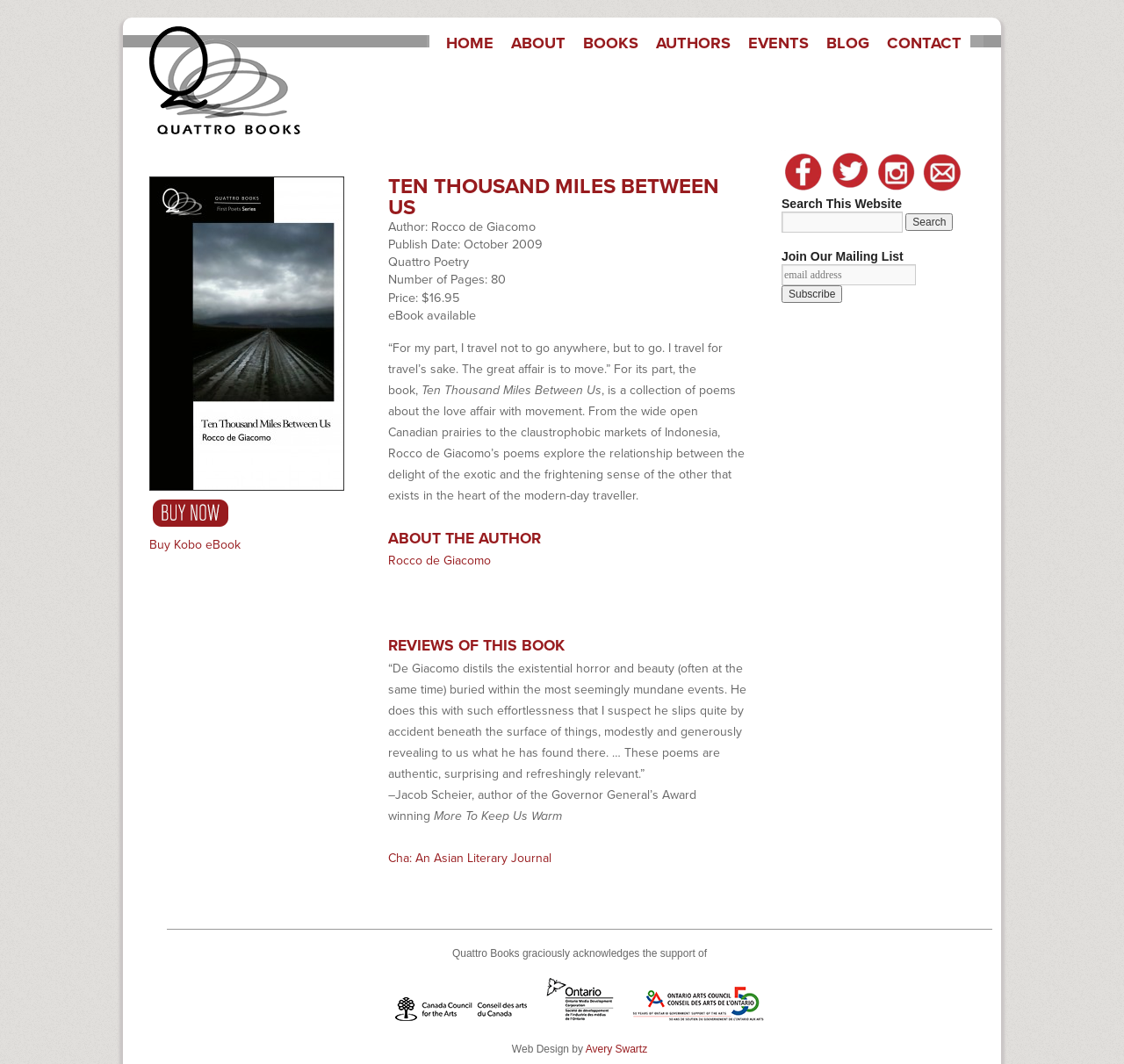Present a detailed account of what is displayed on the webpage.

The webpage is about a book titled "Ten Thousand Miles Between Us" by Rocco de Giacomo, published by Quattro Books. At the top left corner, there is a small image, and next to it, a link to skip to the content. The main navigation menu is located at the top right corner, with links to HOME, ABOUT, BOOKS, AUTHORS, EVENTS, BLOG, and CONTACT.

Below the navigation menu, there is a section dedicated to the book, with a larger image and links to buy the book in different formats. The book's title, author, publication date, and other details are listed in a column to the right of the image.

The main content of the page is divided into sections, including a brief description of the book, a section about the author, and reviews of the book. The description of the book is a short paragraph that summarizes the book's theme and content. The section about the author includes a link to more information about Rocco de Giacomo. The reviews section features a quote from a literary journal, praising the book's unique perspective and style.

To the right of the main content, there is a complementary section with a series of small images and a search bar. Below the search bar, there is a section to join the mailing list, where users can enter their email address and subscribe.

At the bottom of the page, there are acknowledgments of the support received by Quattro Books, along with links to the organizations that provided the support. The webpage also features a web design credit at the very bottom.